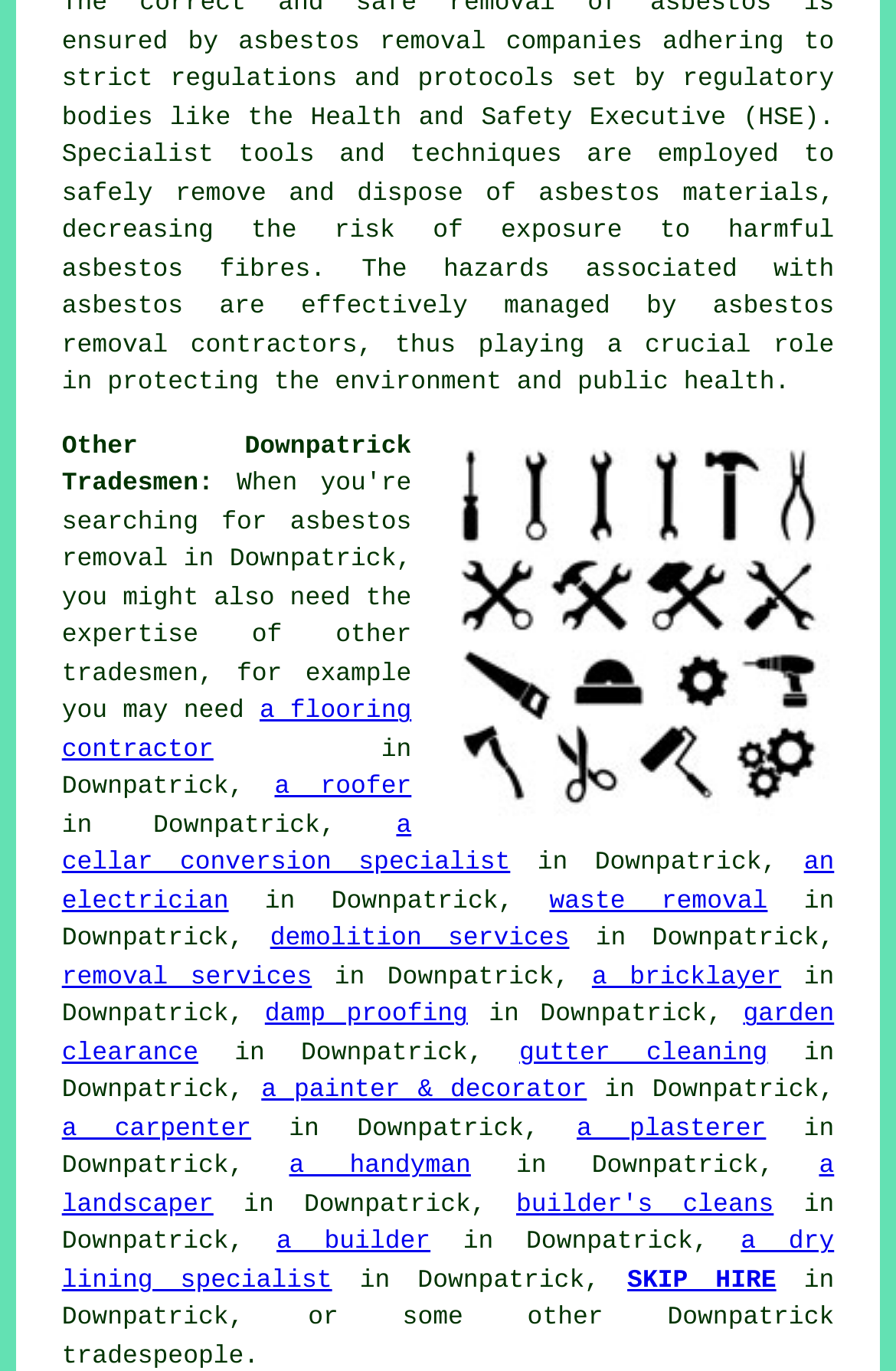Use a single word or phrase to respond to the question:
What is the location mentioned on this webpage?

Downpatrick